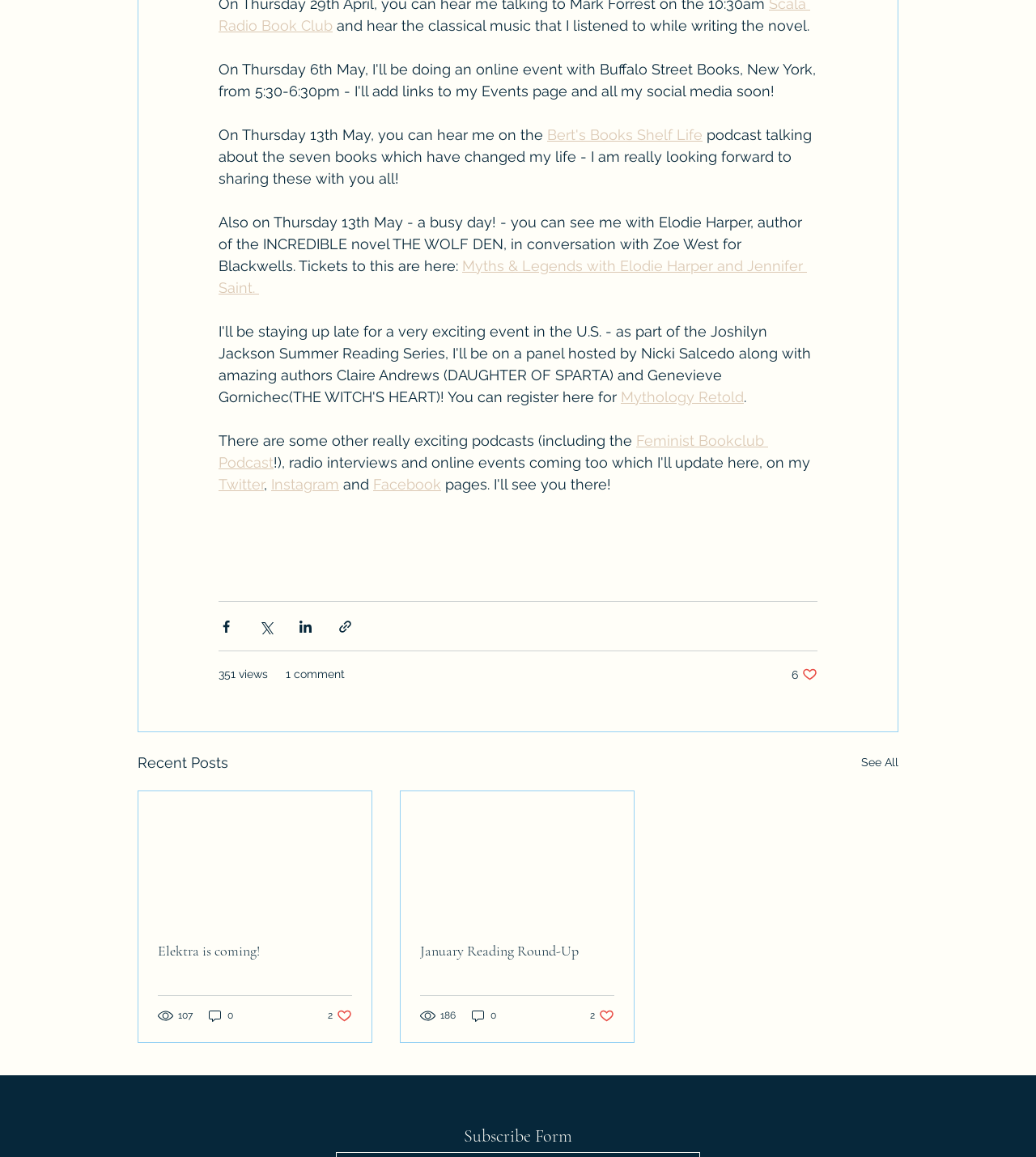How many views does the article 'Elektra is coming!' have?
From the image, respond with a single word or phrase.

107 views